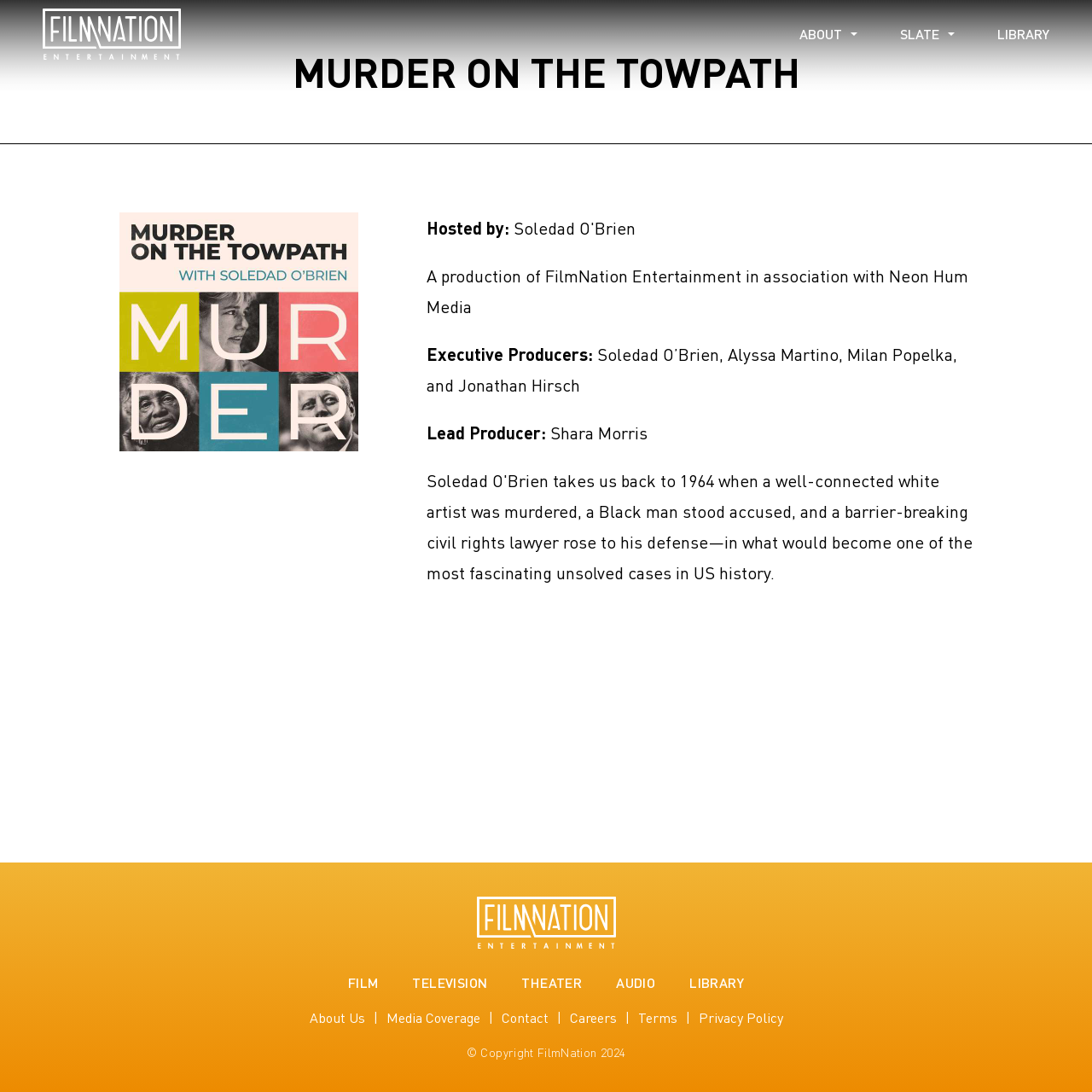Look at the image and write a detailed answer to the question: 
What is the name of the production company?

The name of the production company can be found in the top-left corner of the webpage, where it says 'FilmNation Entertainment | Murder on the Towpath'. It is also mentioned in the text 'A production of FilmNation Entertainment in association with Neon Hum Media'.